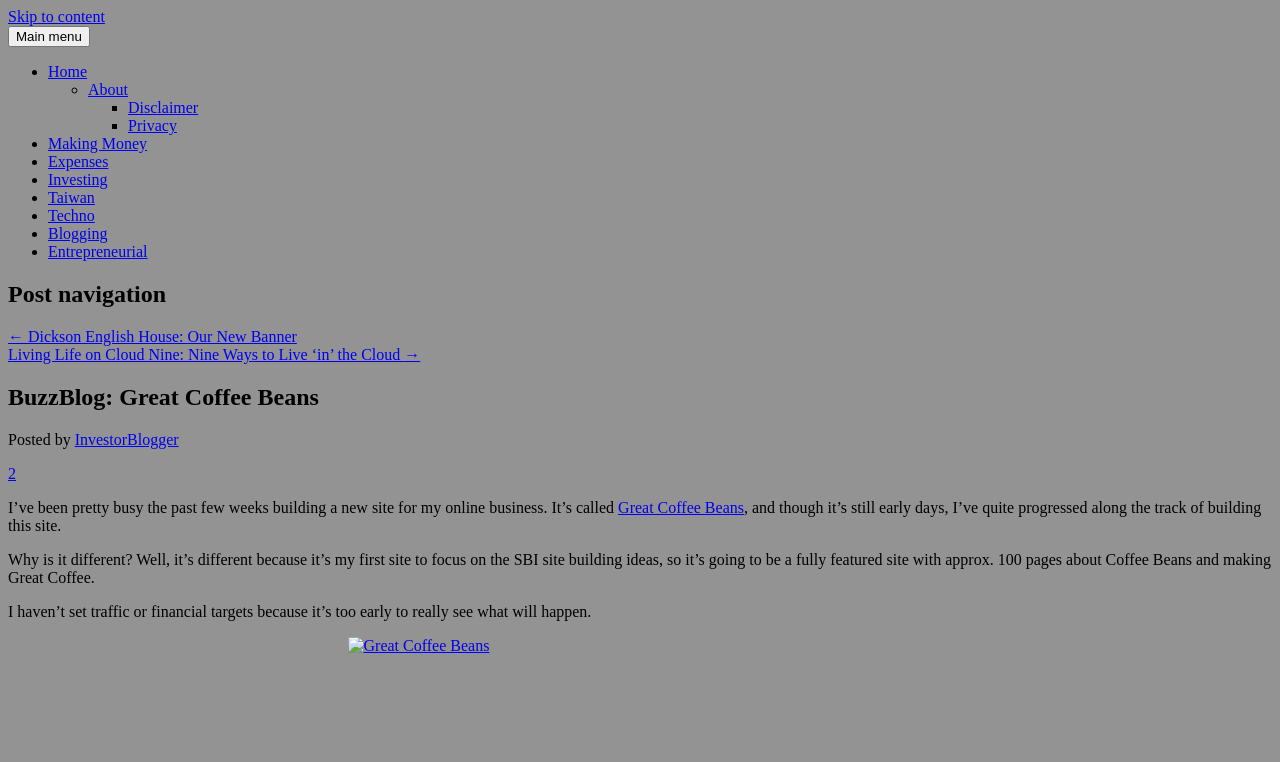Determine the bounding box for the described HTML element: "Main menu". Ensure the coordinates are four float numbers between 0 and 1 in the format [left, top, right, bottom].

[0.006, 0.034, 0.07, 0.062]